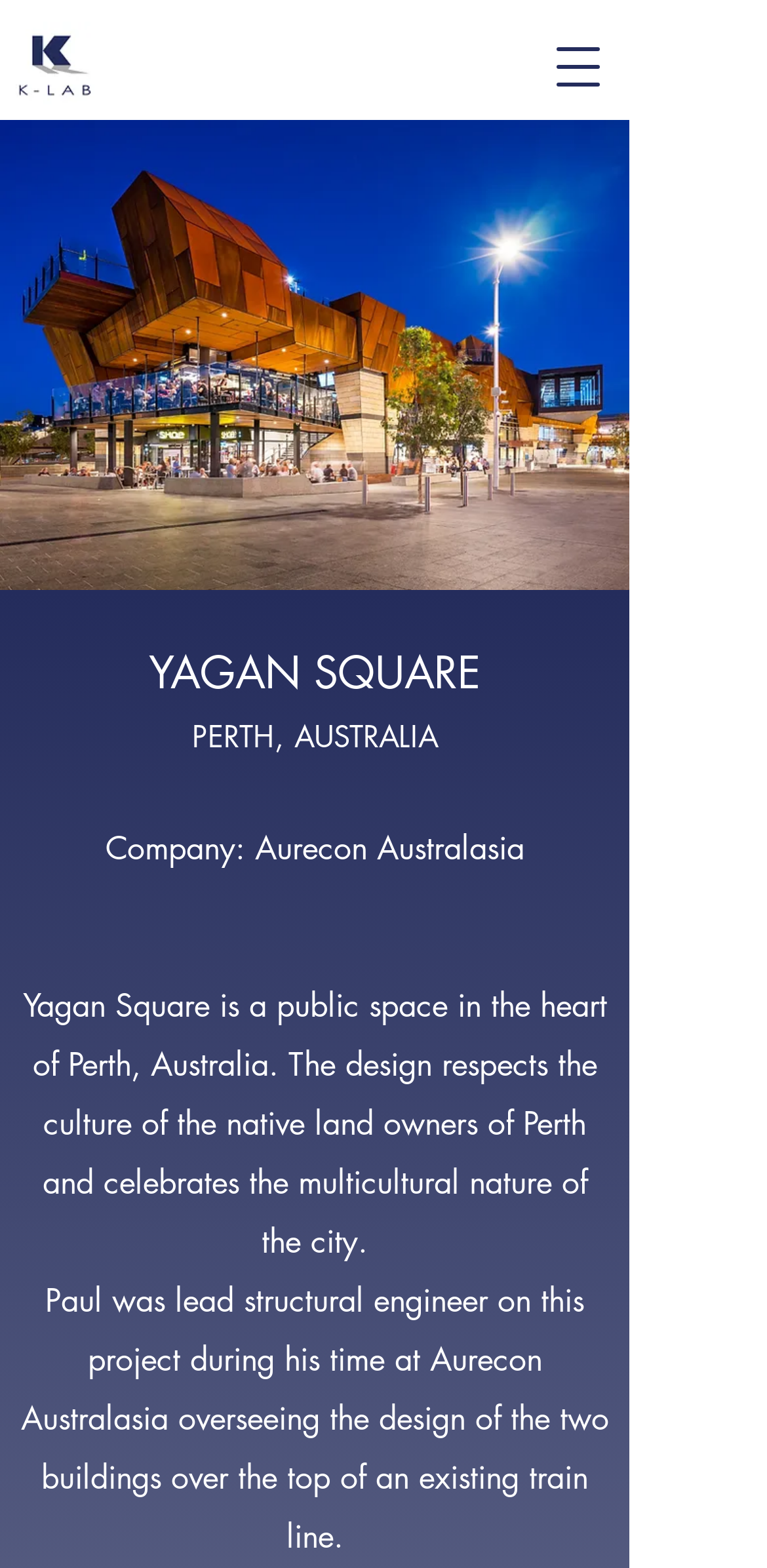Answer briefly with one word or phrase:
What is celebrated in the design of Yagan Square?

Multicultural nature of the city